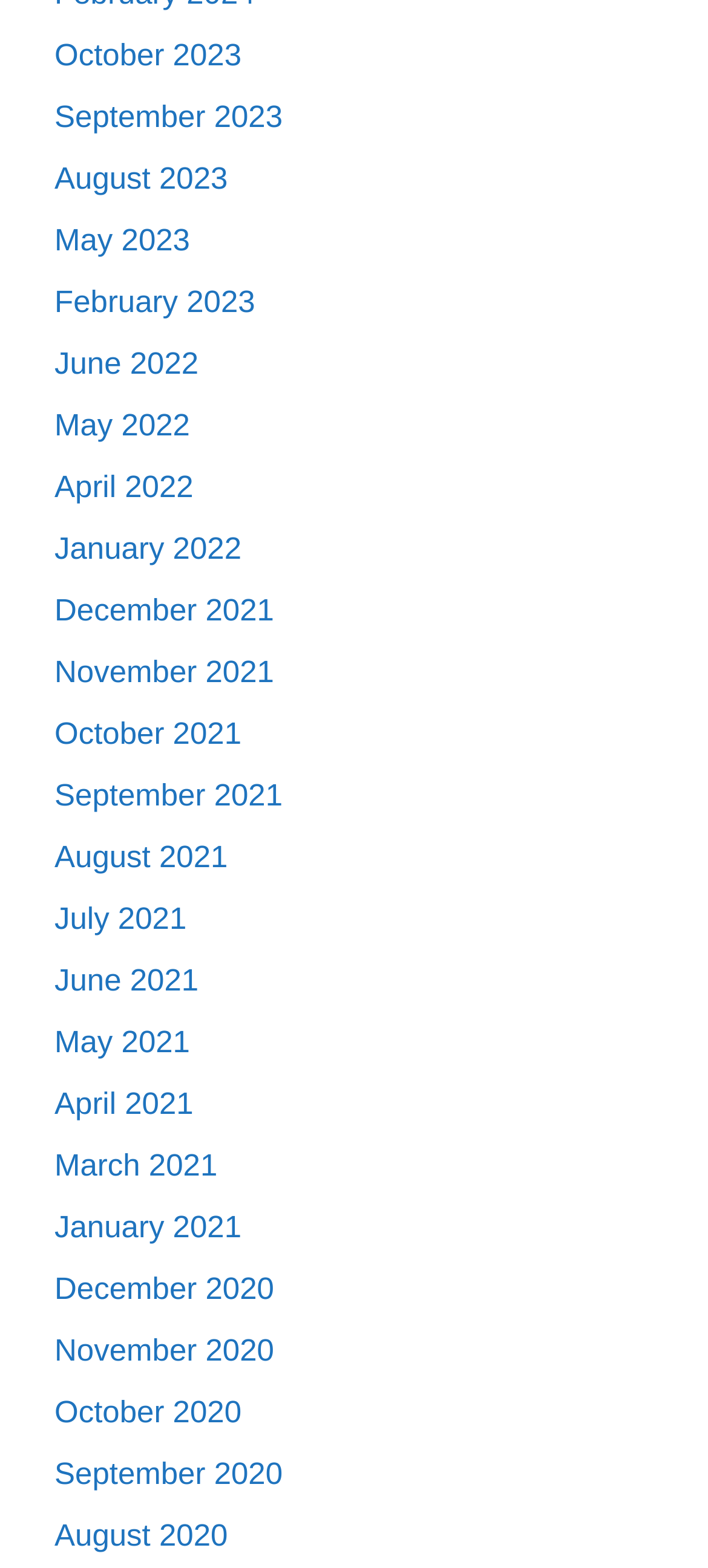Answer with a single word or phrase: 
Are the months listed in chronological order?

Yes